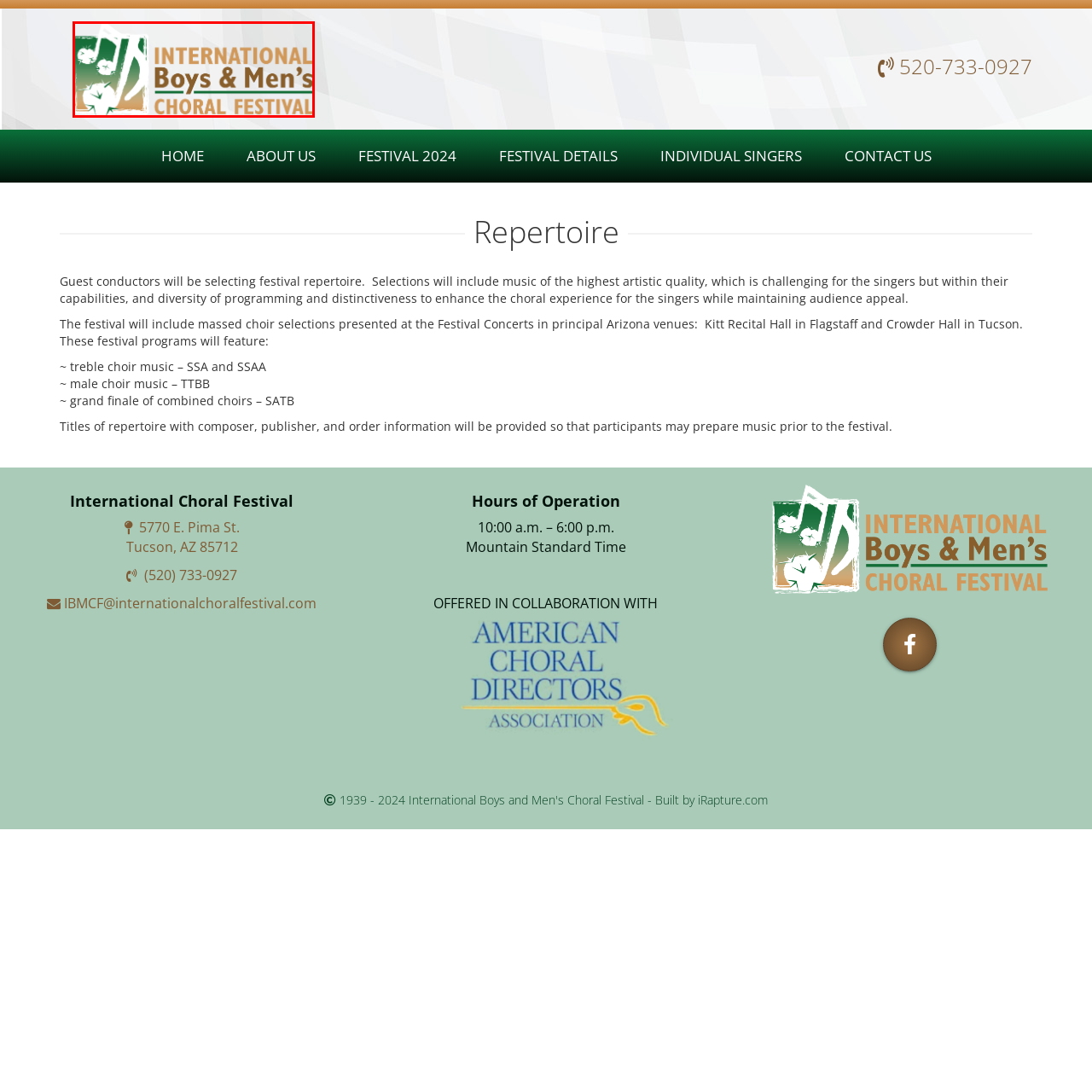Check the picture within the red bounding box and provide a brief answer using one word or phrase: What type of atmosphere does the color palette suggest?

Warm and inviting